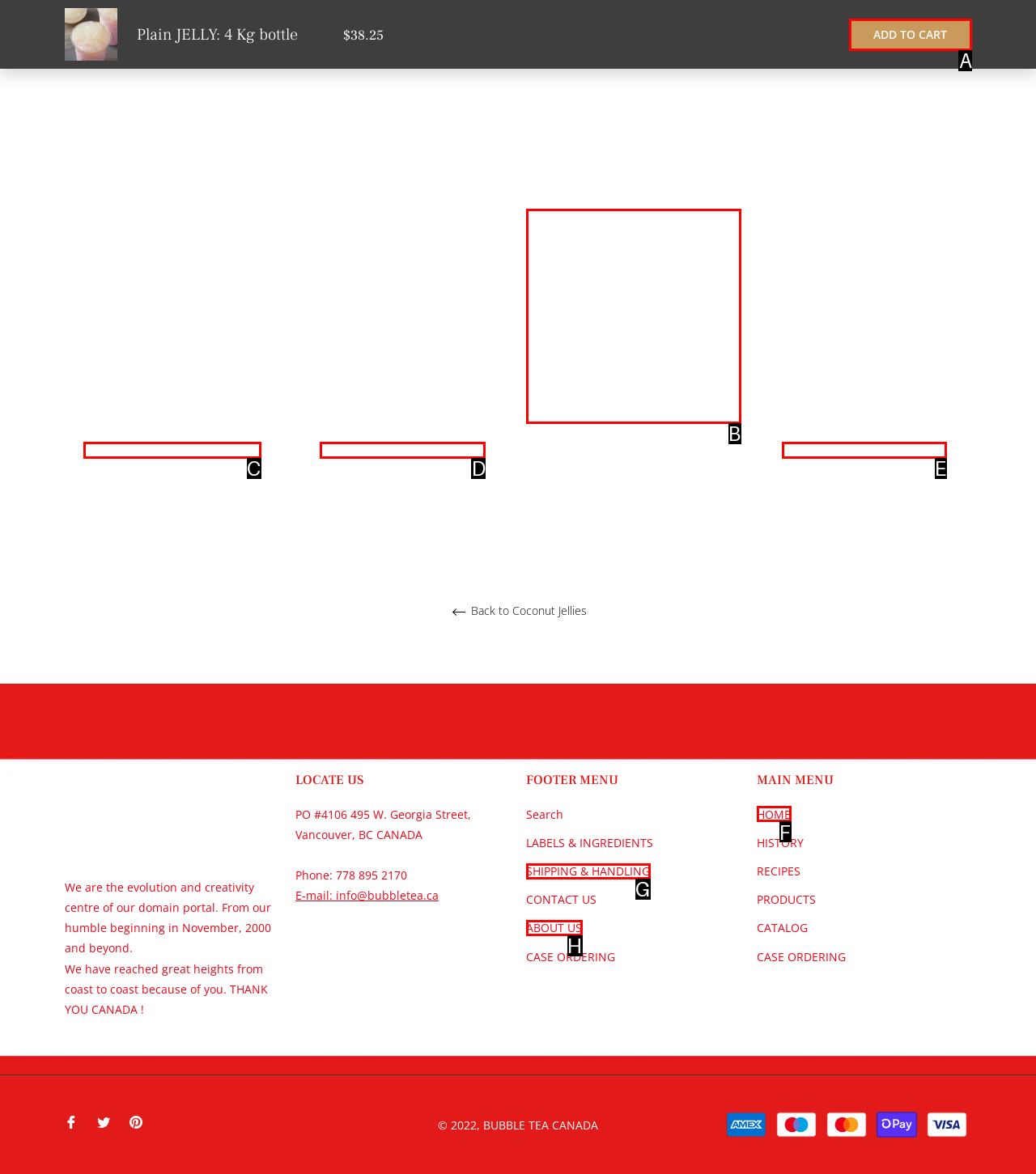Select the correct option from the given choices to perform this task: Click the 'ADD TO CART' button. Provide the letter of that option.

A